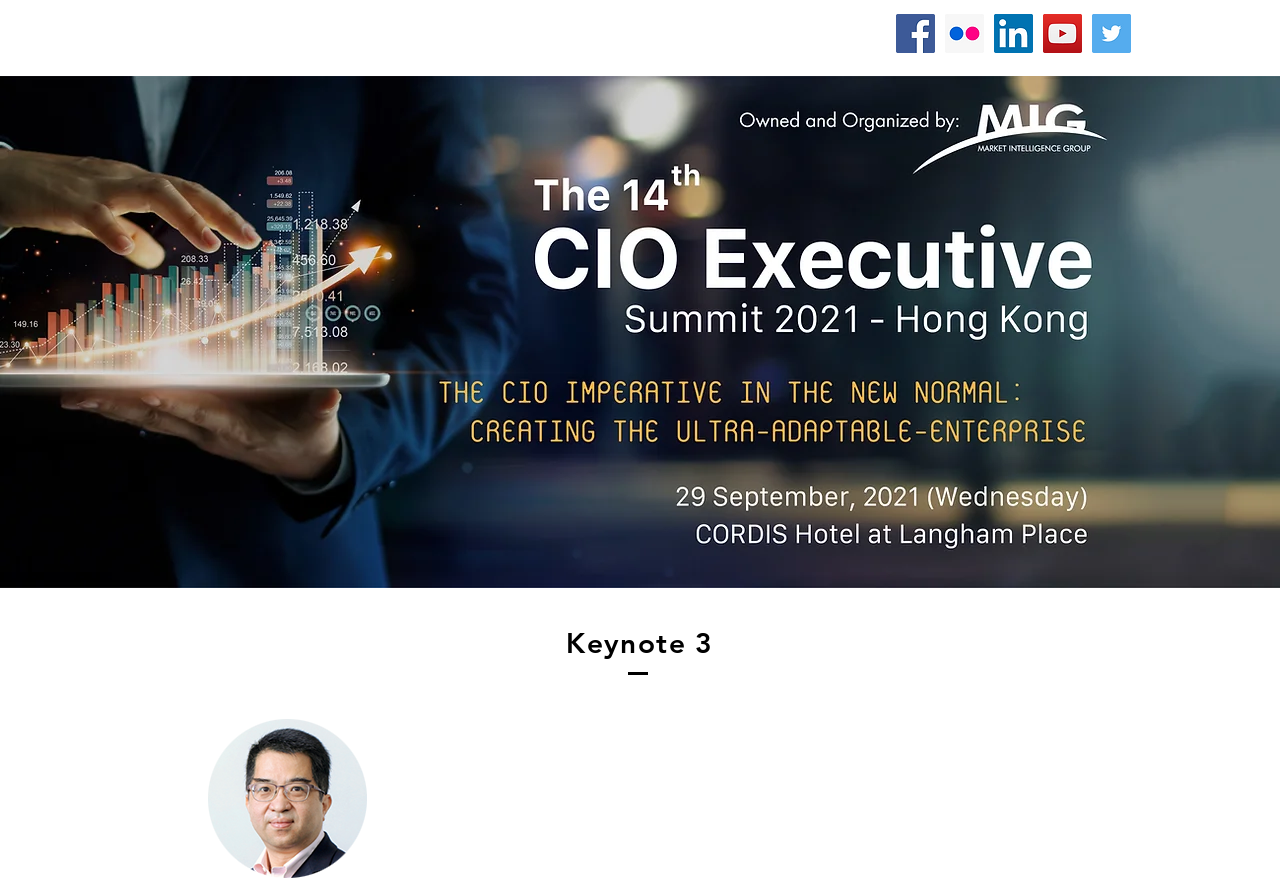Pinpoint the bounding box coordinates for the area that should be clicked to perform the following instruction: "Check Keynote 3".

[0.117, 0.706, 0.883, 0.744]